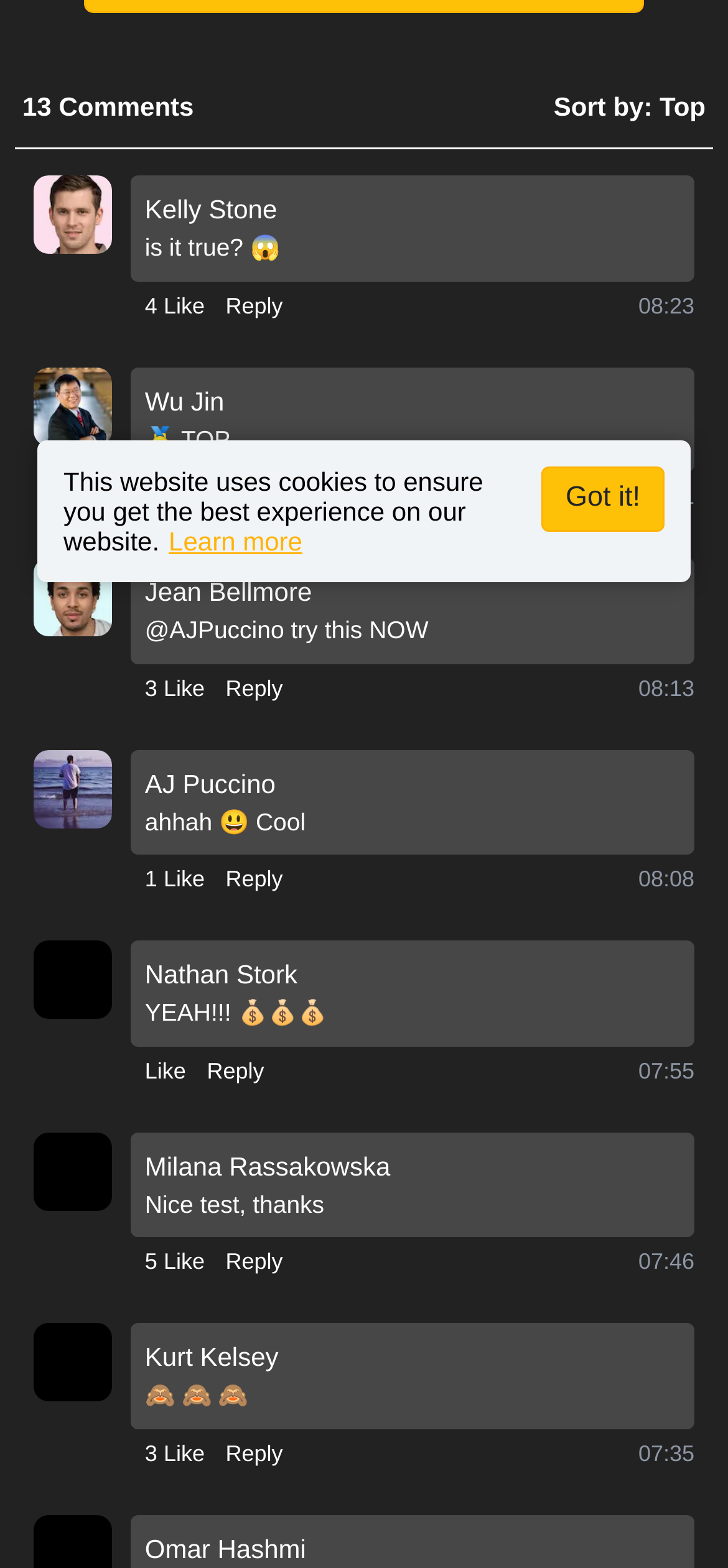Locate the bounding box for the described UI element: "1 Like". Ensure the coordinates are four float numbers between 0 and 1, formatted as [left, top, right, bottom].

[0.199, 0.55, 0.281, 0.571]